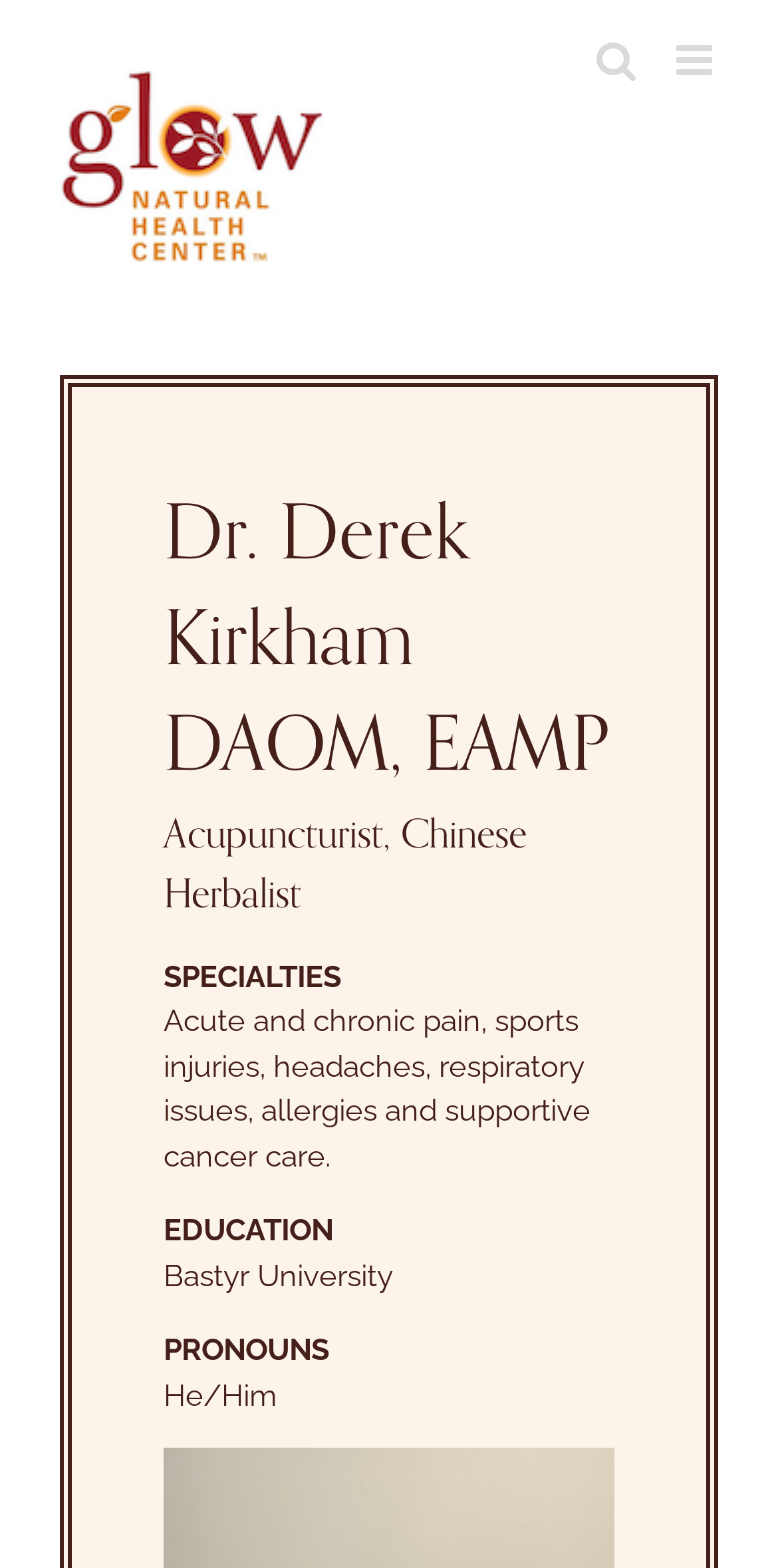Answer the question using only a single word or phrase: 
What is the name of the university Dr. Derek Kirkham attended?

Bastyr University